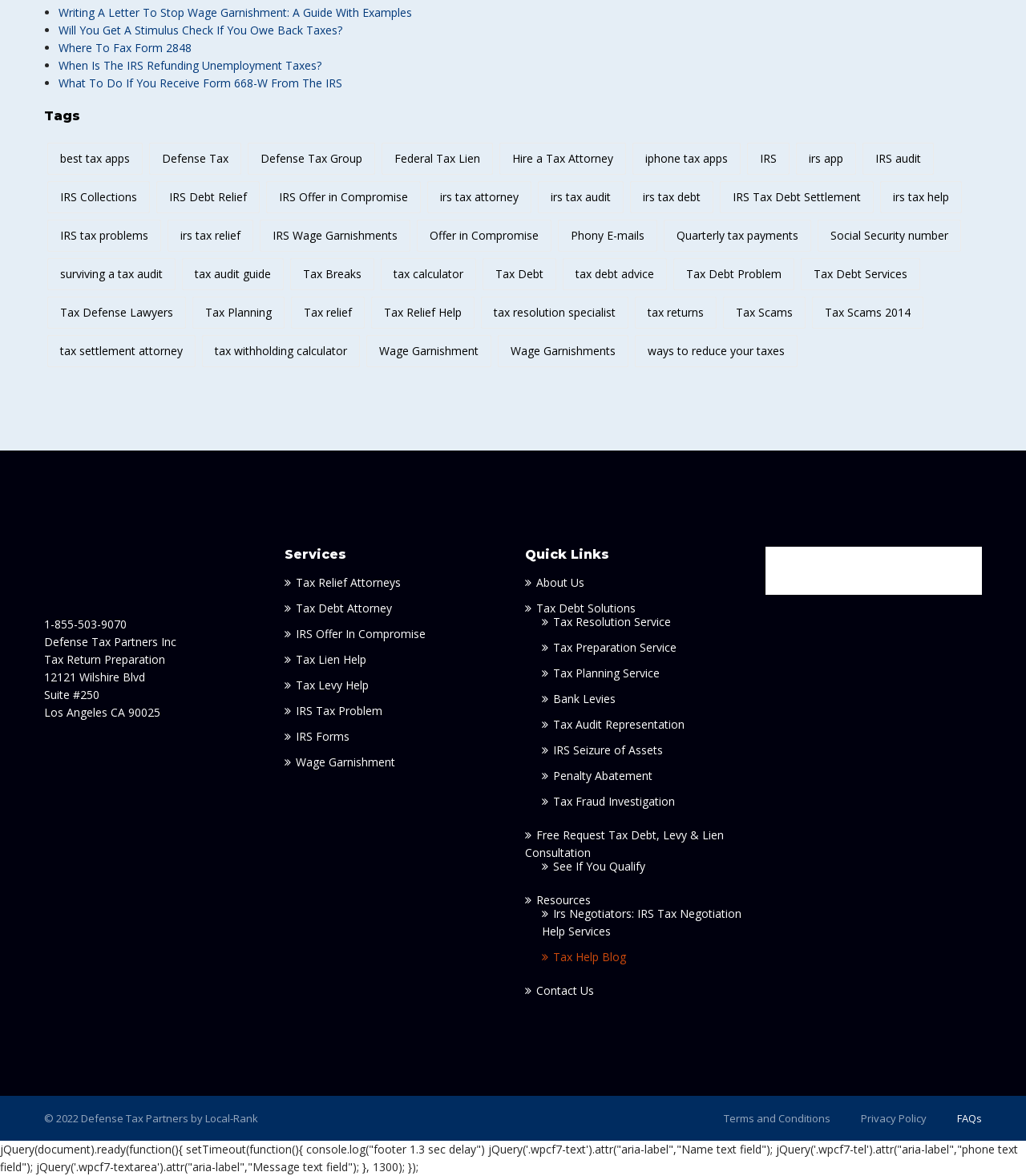Using the information in the image, give a comprehensive answer to the question: 
What is the address of the company?

I found the address of the company by looking at the section below the company information. The text '12121 Wilshire Blvd, Suite #250, Los Angeles CA 90025' is listed as the address, indicating that it is the physical location of the company.